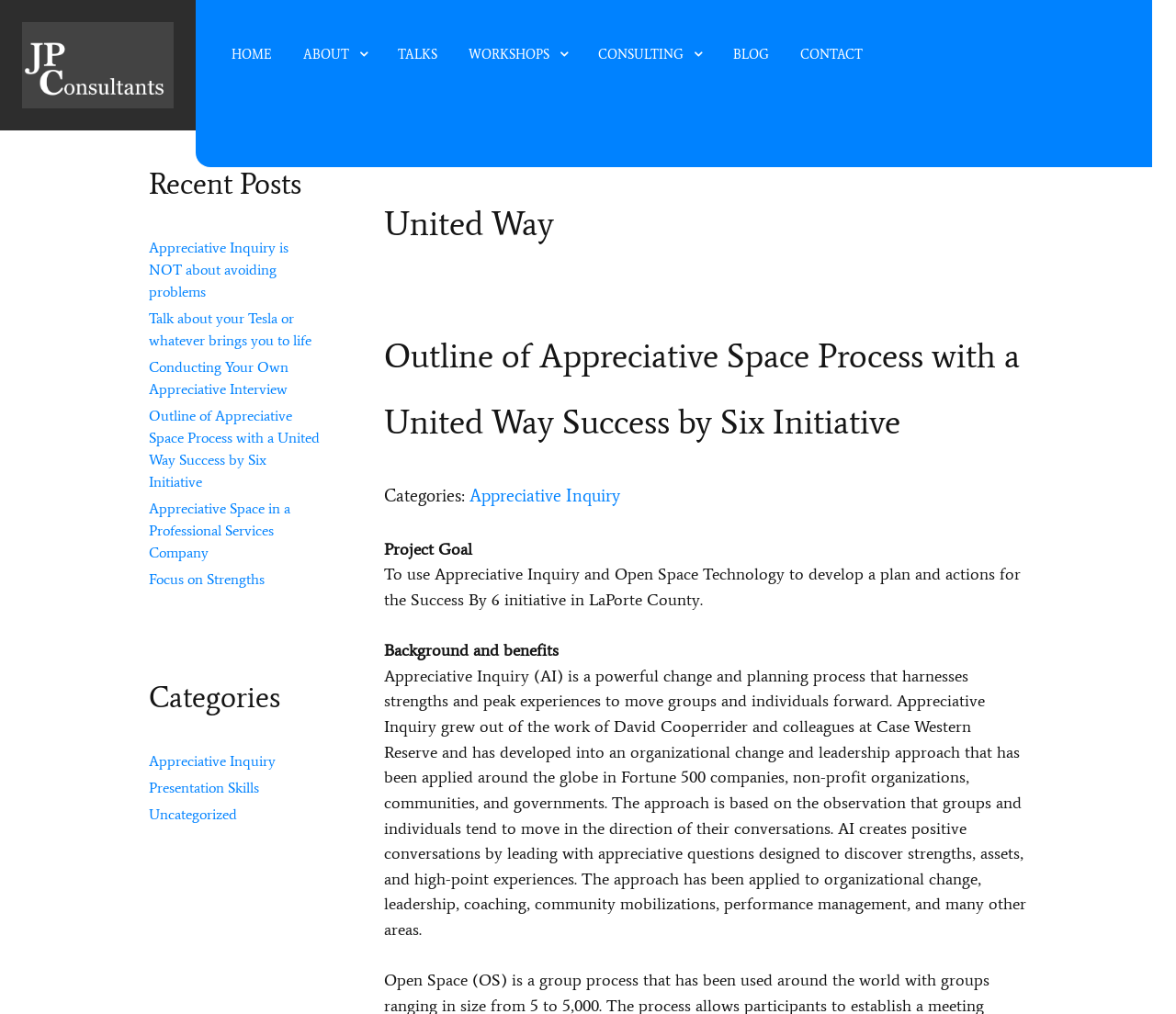Give a one-word or short phrase answer to the question: 
What is the title of the first recent post?

Appreciative Inquiry is NOT about avoiding problems